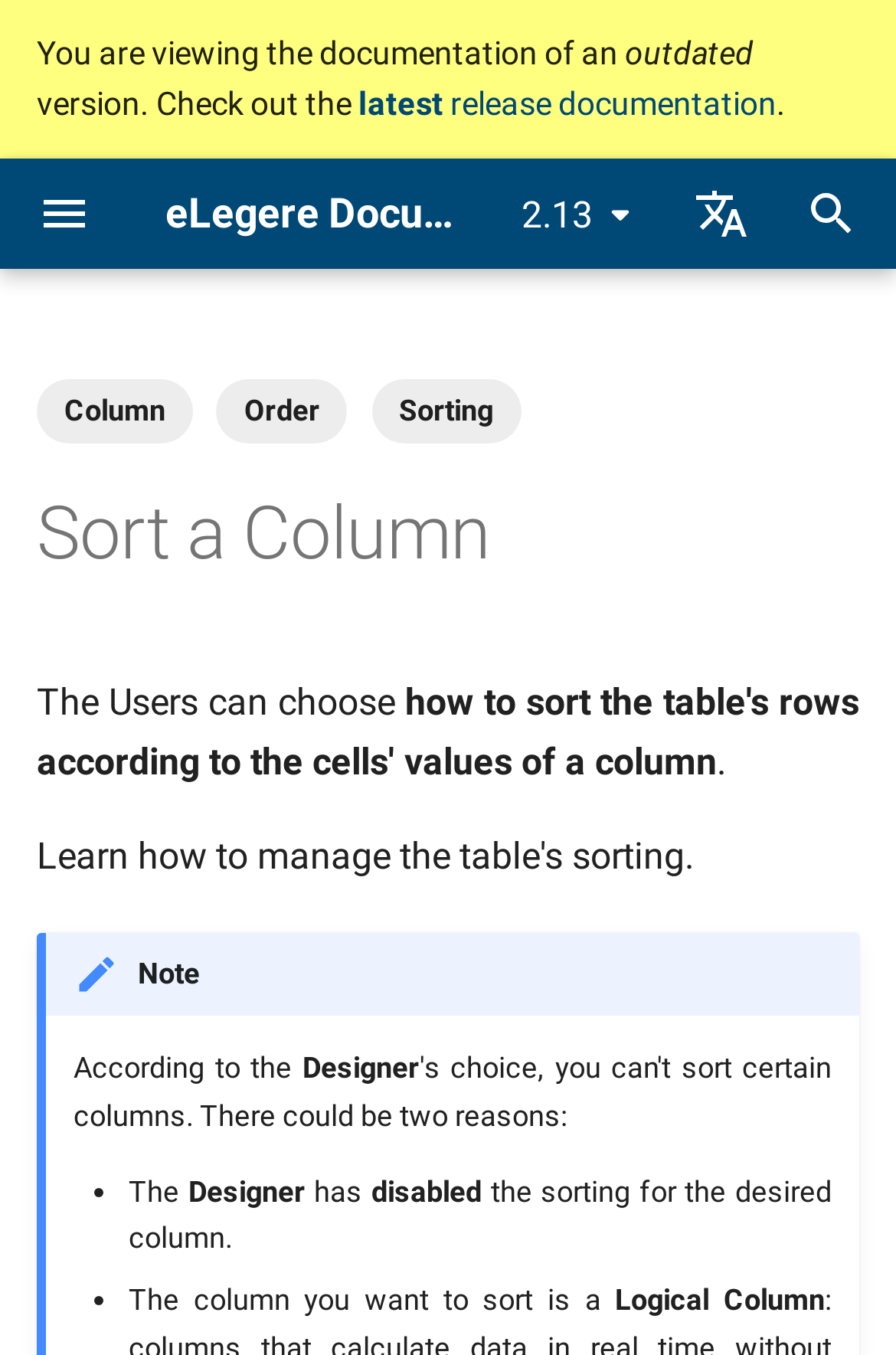Specify the bounding box coordinates of the area to click in order to follow the given instruction: "Switch to English."

[0.691, 0.208, 0.919, 0.269]